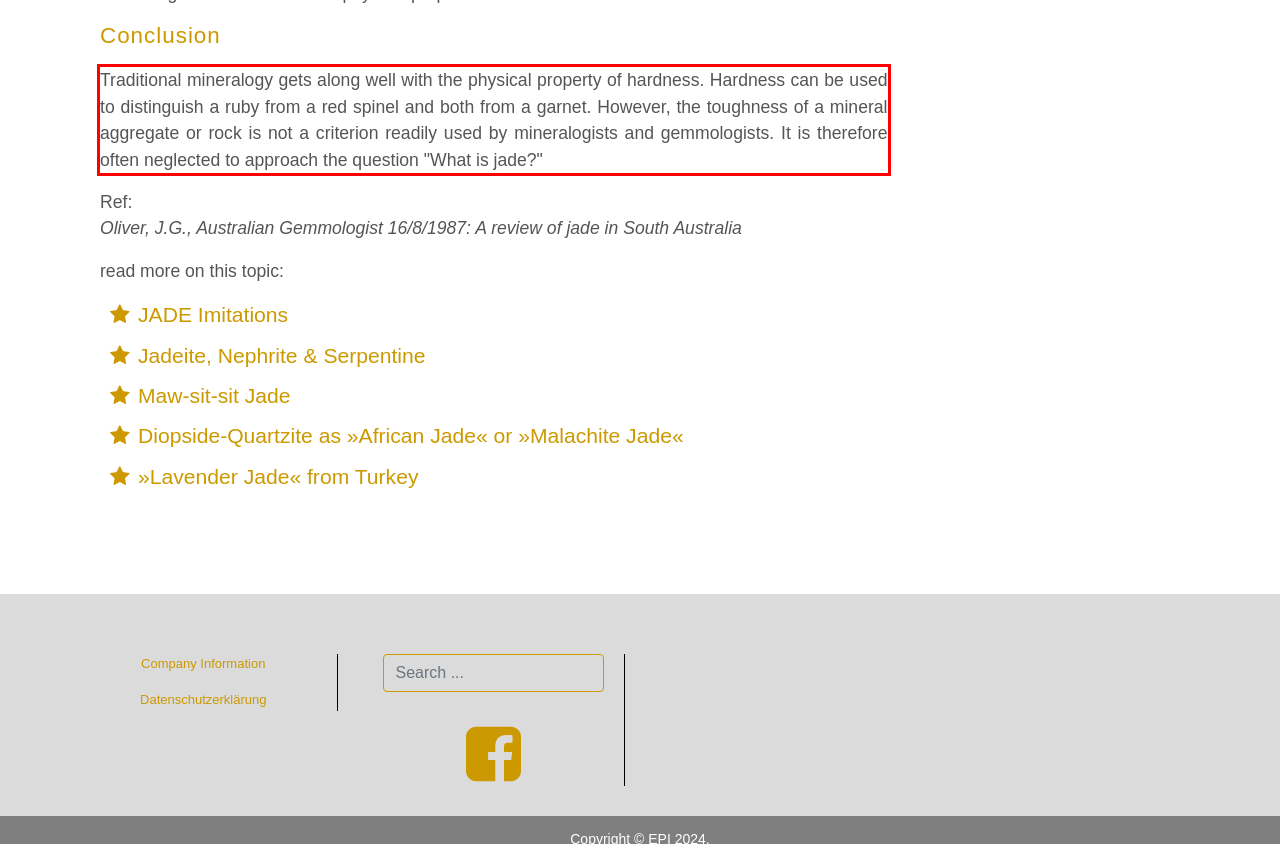Please extract the text content from the UI element enclosed by the red rectangle in the screenshot.

Traditional mineralogy gets along well with the physical property of hardness. Hardness can be used to distinguish a ruby from a red spinel and both from a garnet. However, the toughness of a mineral aggregate or rock is not a criterion readily used by mineralogists and gemmologists. It is therefore often neglected to approach the question "What is jade?"